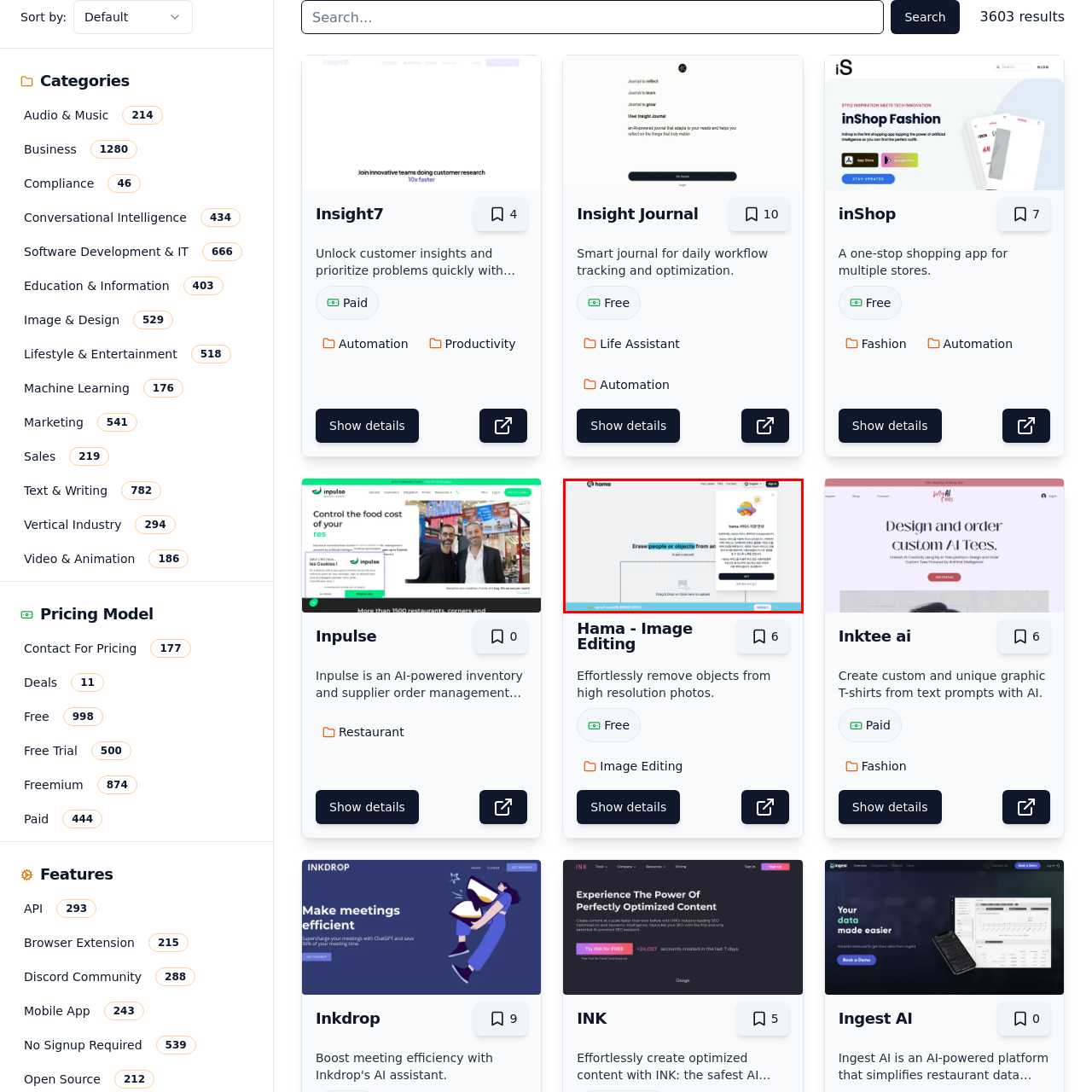Describe in detail the image that is highlighted by the red bounding box.

The image showcases a webpage for "hama," featuring a clean and modern interface designed to allow users to easily erase people or objects from images. Prominently displayed is a message that reads, "Erase people or objects from an image in just a second," conveying the tool's primary function. 

In the top right corner, there is a pop-up providing additional information about the service in Korean, along with the option to sign in or navigate the webpage. Below this, a central drag-and-drop area is highlighted, inviting users to upload images seamlessly. The minimalist design, with its soft color palette, emphasizes usability and accessibility, making it an inviting platform for anyone looking to edit images efficiently.